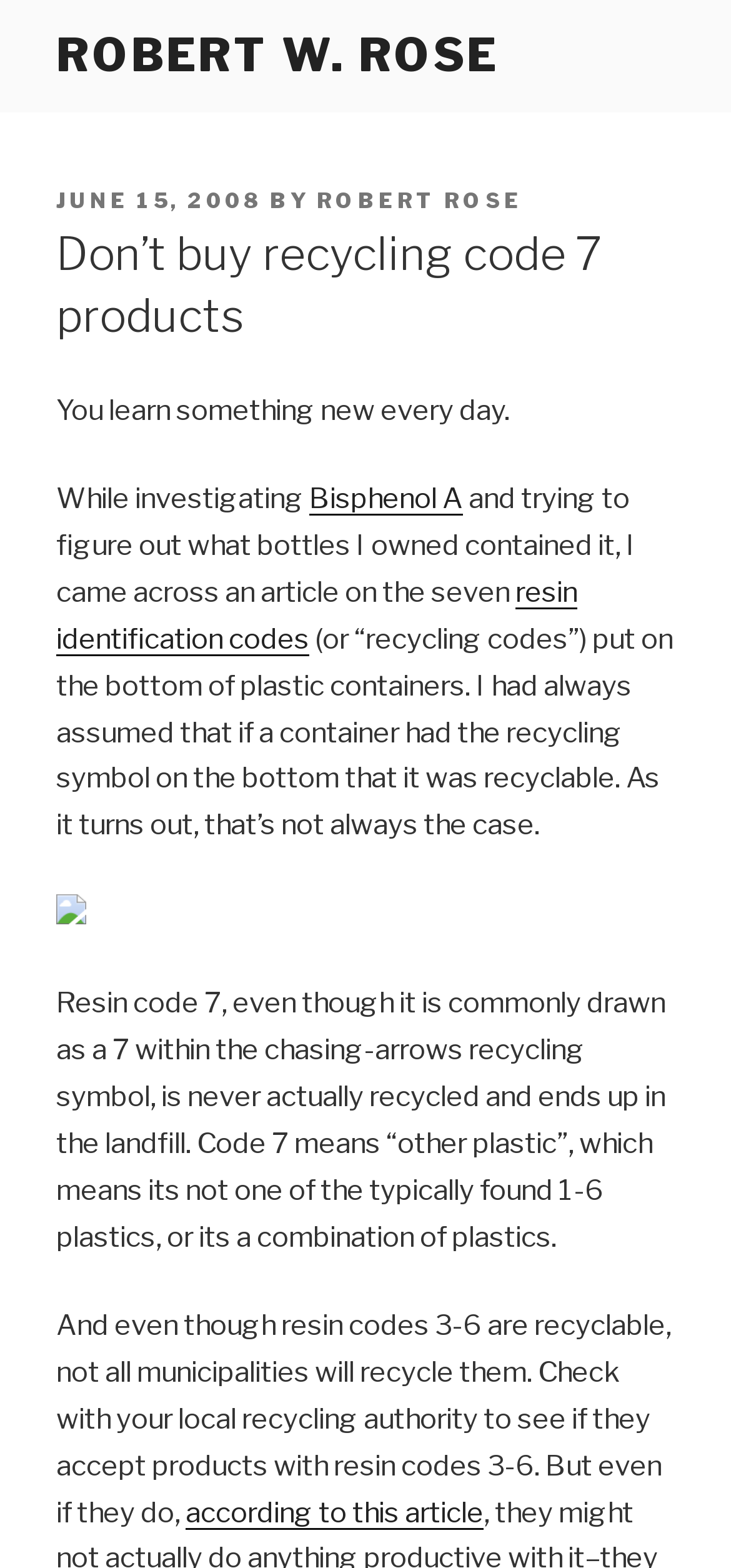Find the bounding box coordinates for the UI element that matches this description: "All Things Wedding Utah".

None